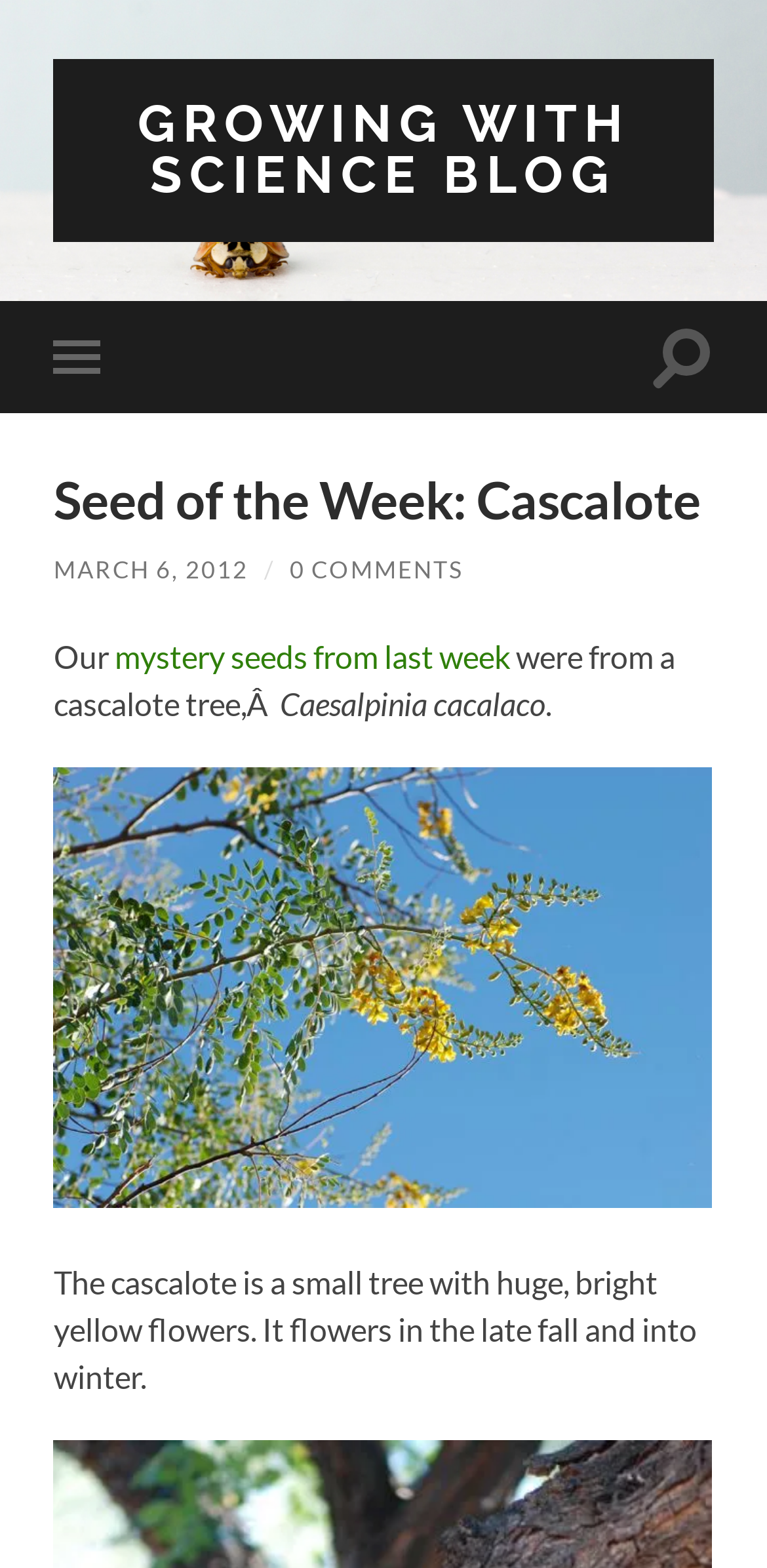What is the color of the flowers?
Using the picture, provide a one-word or short phrase answer.

Bright yellow